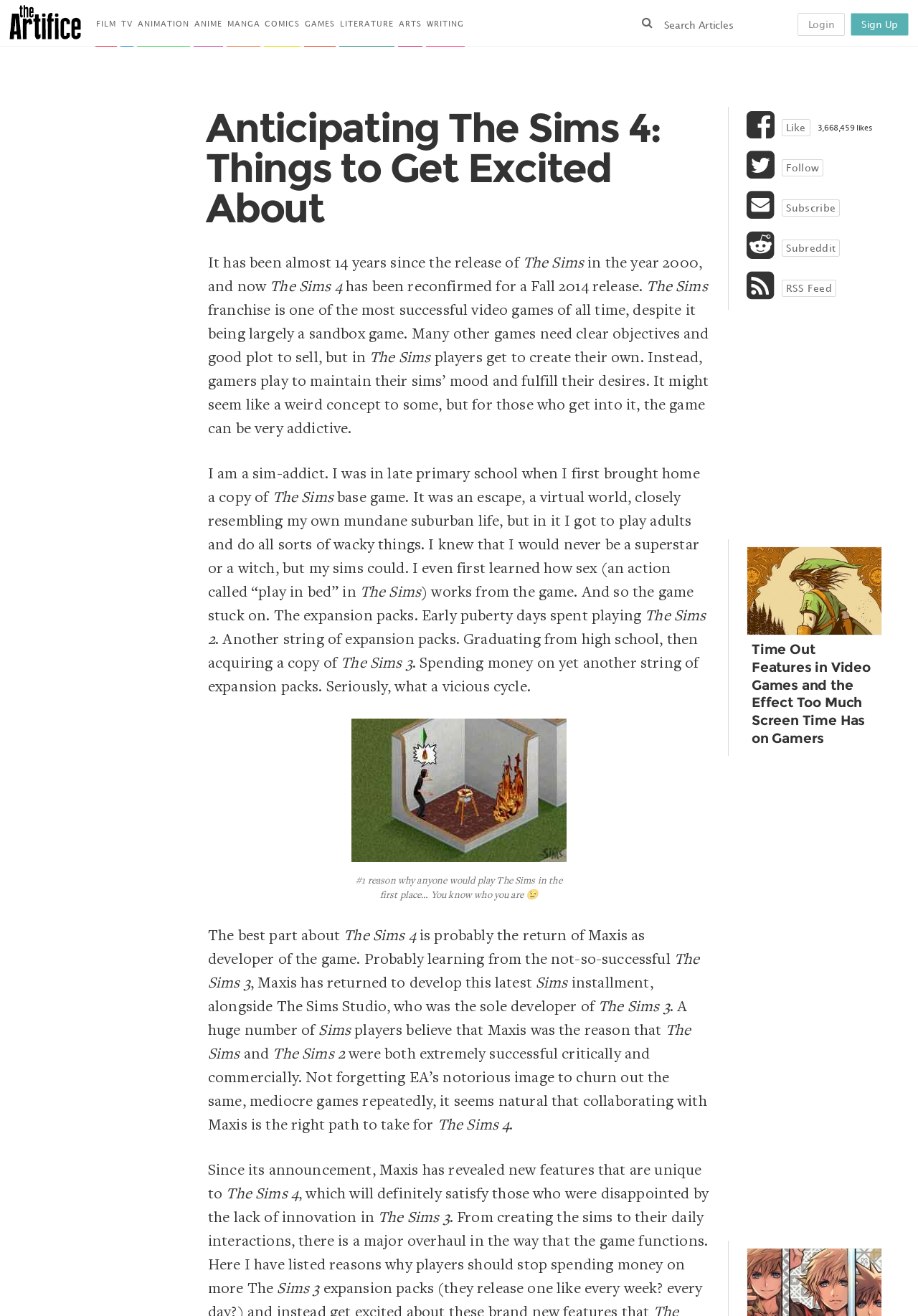Locate the bounding box coordinates of the clickable region necessary to complete the following instruction: "Click on the 'Like' button". Provide the coordinates in the format of four float numbers between 0 and 1, i.e., [left, top, right, bottom].

[0.851, 0.09, 0.883, 0.104]